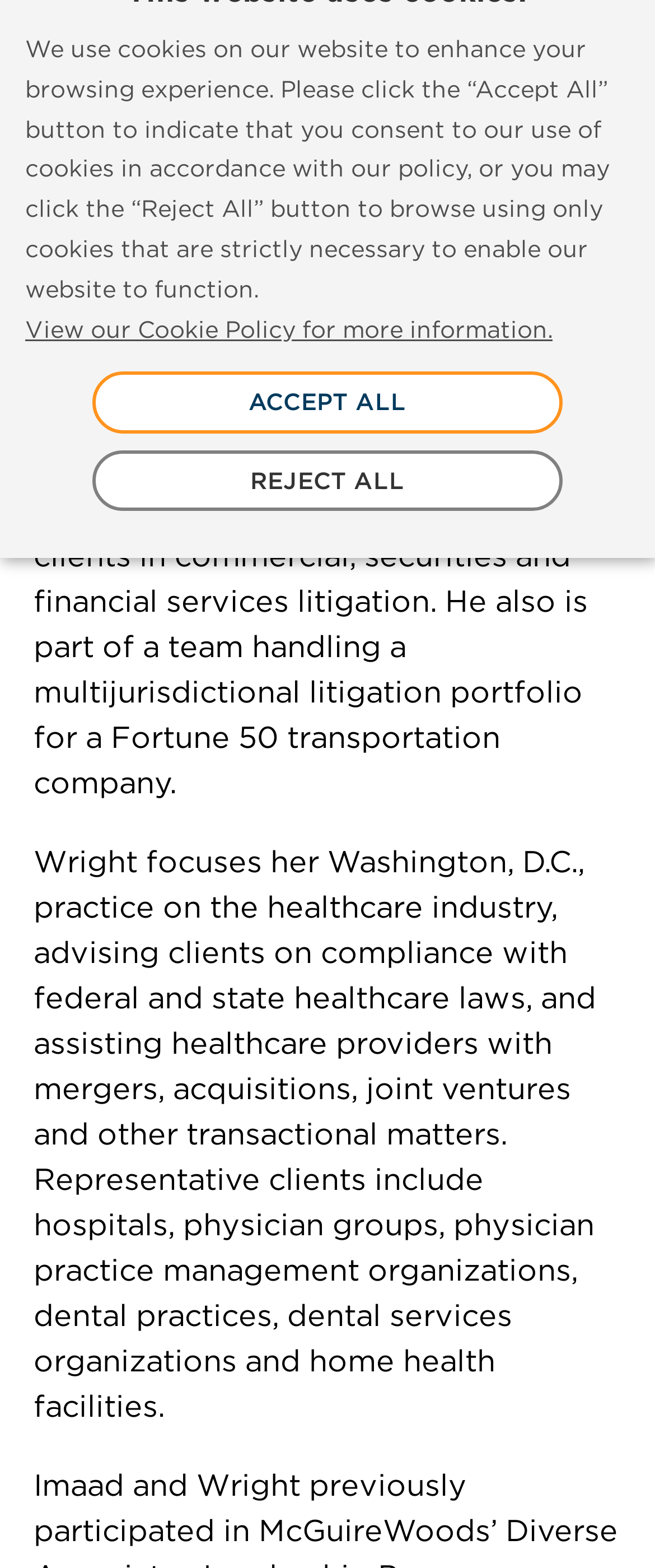Given the webpage screenshot, identify the bounding box of the UI element that matches this description: "Reject All".

[0.141, 0.287, 0.859, 0.326]